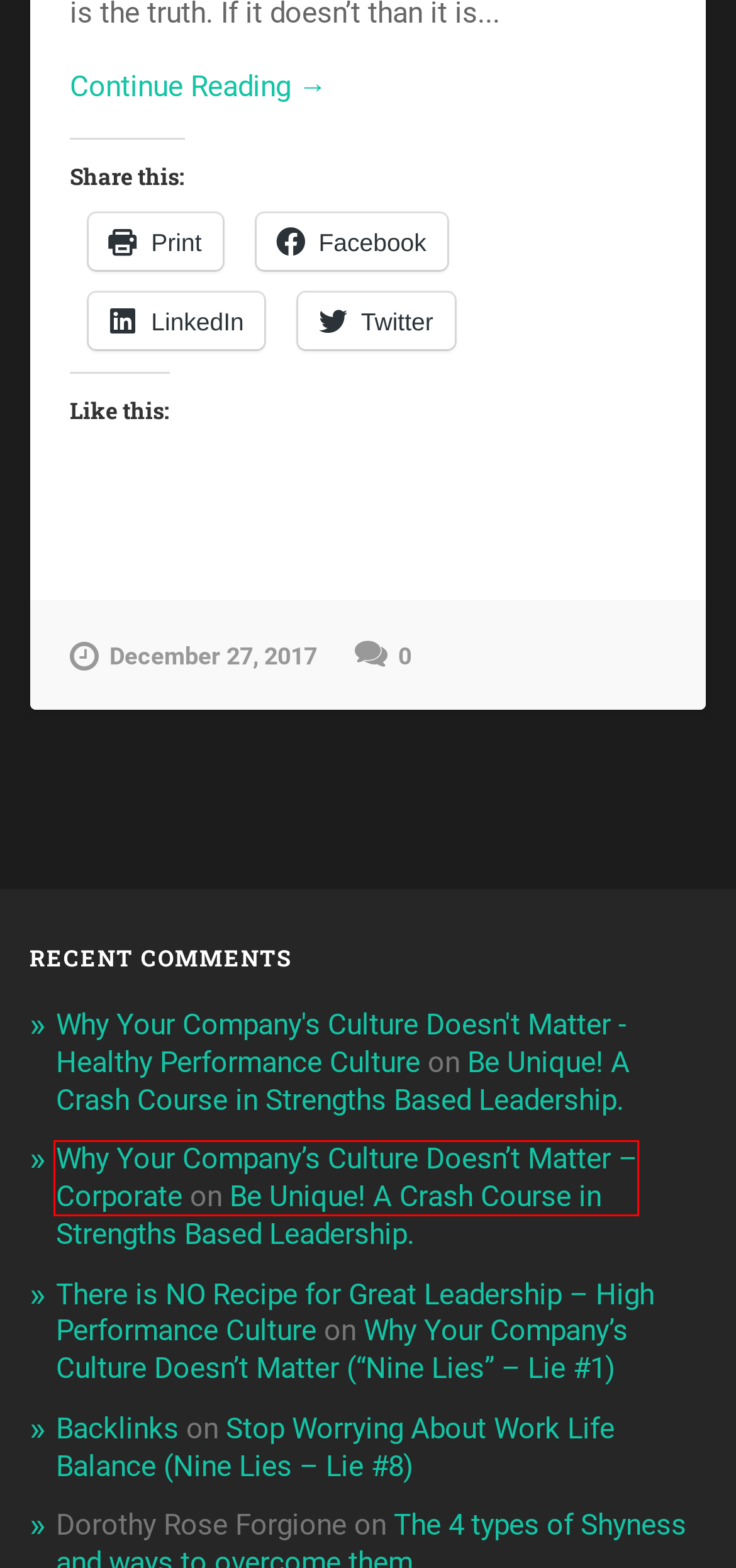You are given a screenshot depicting a webpage with a red bounding box around a UI element. Select the description that best corresponds to the new webpage after clicking the selected element. Here are the choices:
A. Cookie Policy – Automattic
B. Stop Worrying About Work Life Balance (Nine Lies - Lie #8) | Caveman in a Suit
C. Blog Tool, Publishing Platform, and CMS – WordPress.org
D. How to make smarter decisions | Caveman in a Suit
E. Your gut is a bad judge of talent | Caveman in a Suit
F. Be Unique! A Crash Course in Strengths Based Leadership. | Caveman in a Suit
G. Why Your Company's Culture Doesn't Matter ("Nine Lies" - Lie #1) | Caveman in a Suit
H. Why Your Company’s Culture Doesn’t Matter - High Performance Culture

H